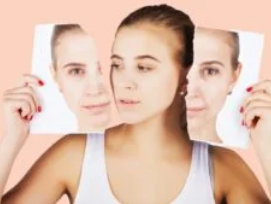Offer an in-depth caption that covers the entire scene depicted in the image.

The image depicts a woman holding two printed photographs of a face in front of her own face, suggesting a transformation or comparison theme. Her expression is contemplative, and she appears to be reflecting on the differences or changes represented by the images. The background is a soft, light peach color, enhancing the focus on the subject. This visual could be associated with discussions on beauty, skincare, or self-image, aligning with themes such as "Winter Skincare: 5 Tips for Nourishing Skin in Dry Weather" or "Anti-Ageing Tips: Habits for Youthful Strength," as indicated in the broader context. The presentation showcases a modern approach to beauty, emphasizing personal growth and self-exploration.